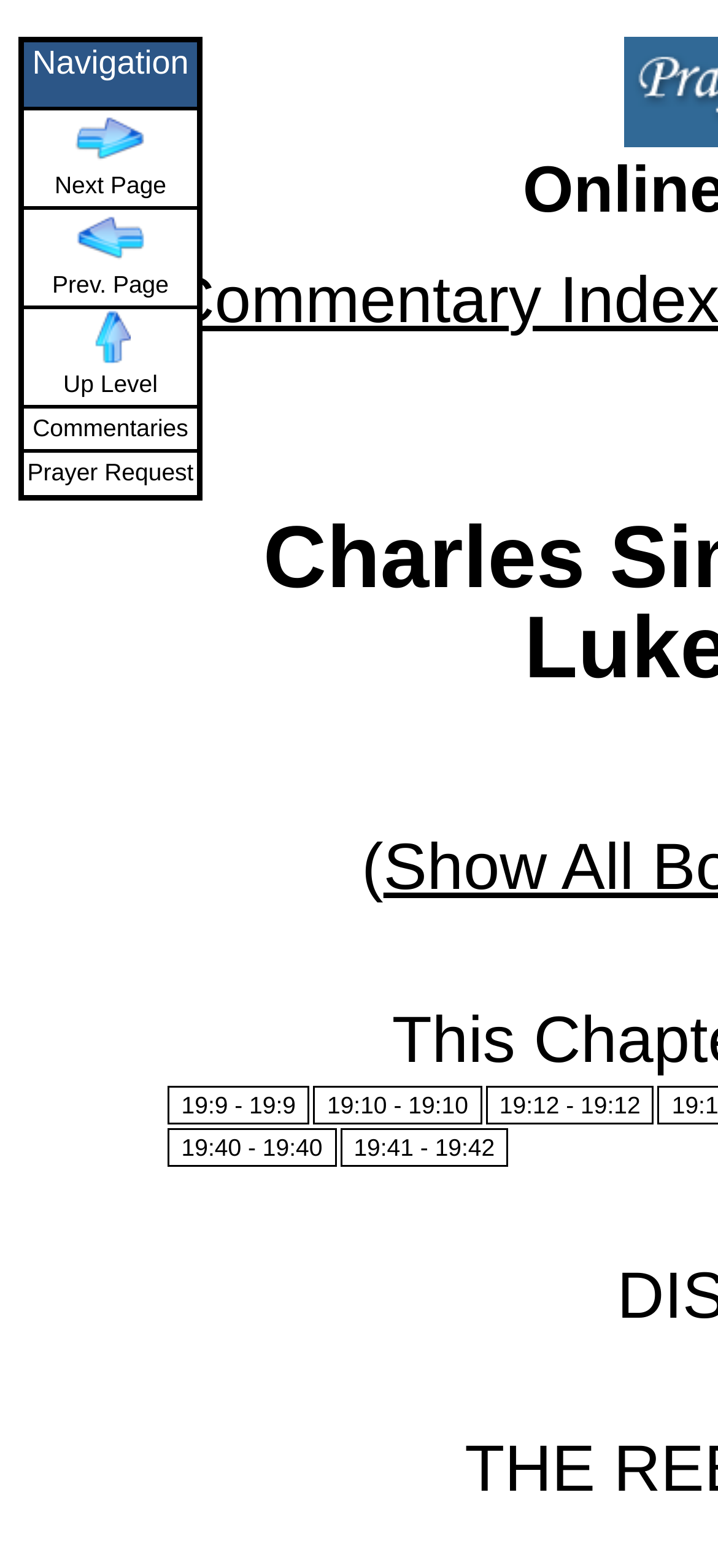Please specify the bounding box coordinates of the clickable region to carry out the following instruction: "view commentary for 19:9". The coordinates should be four float numbers between 0 and 1, in the format [left, top, right, bottom].

[0.233, 0.692, 0.431, 0.717]